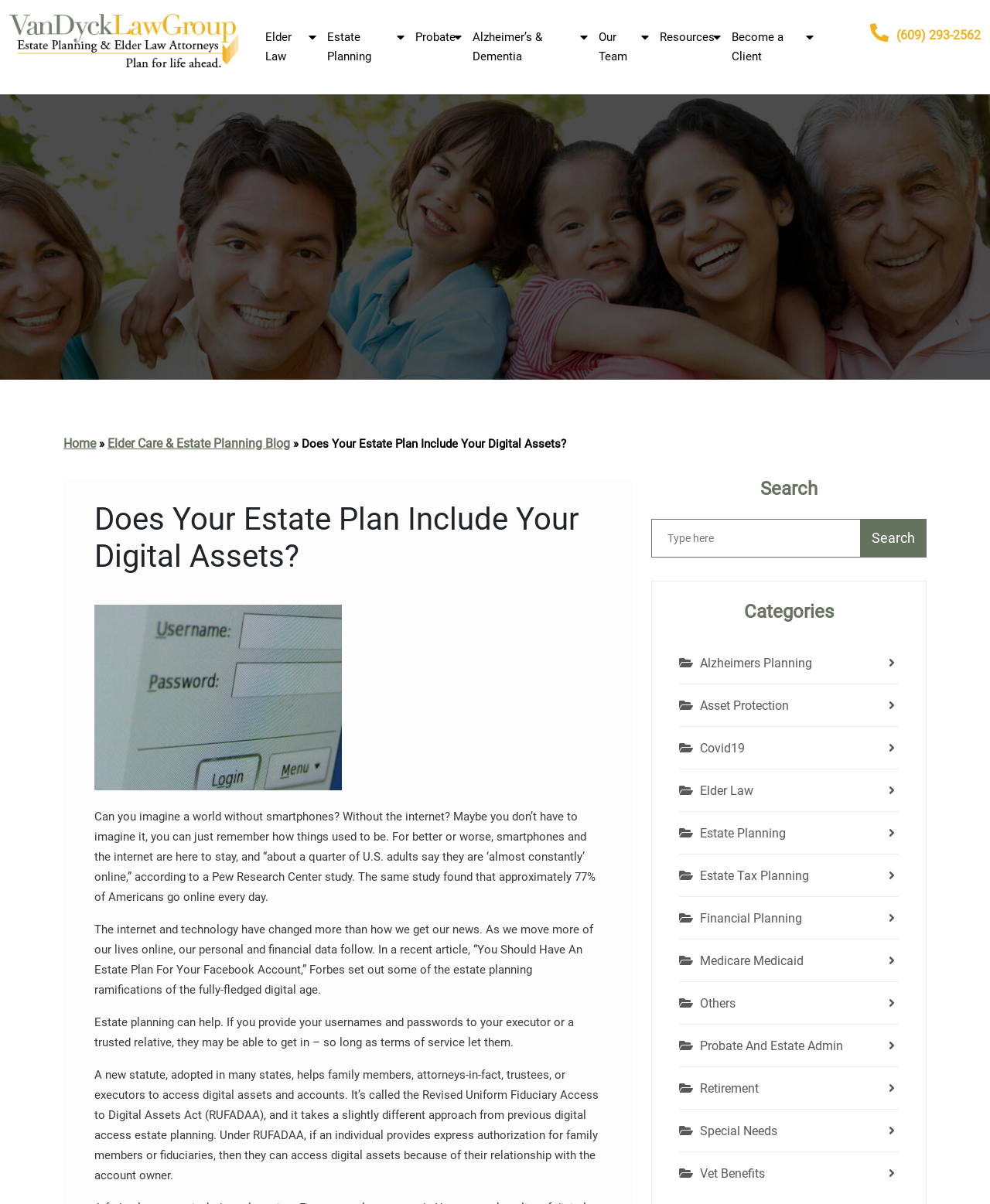Can you find the bounding box coordinates for the element to click on to achieve the instruction: "Click the 'Estate Planning' link"?

[0.33, 0.0, 0.403, 0.078]